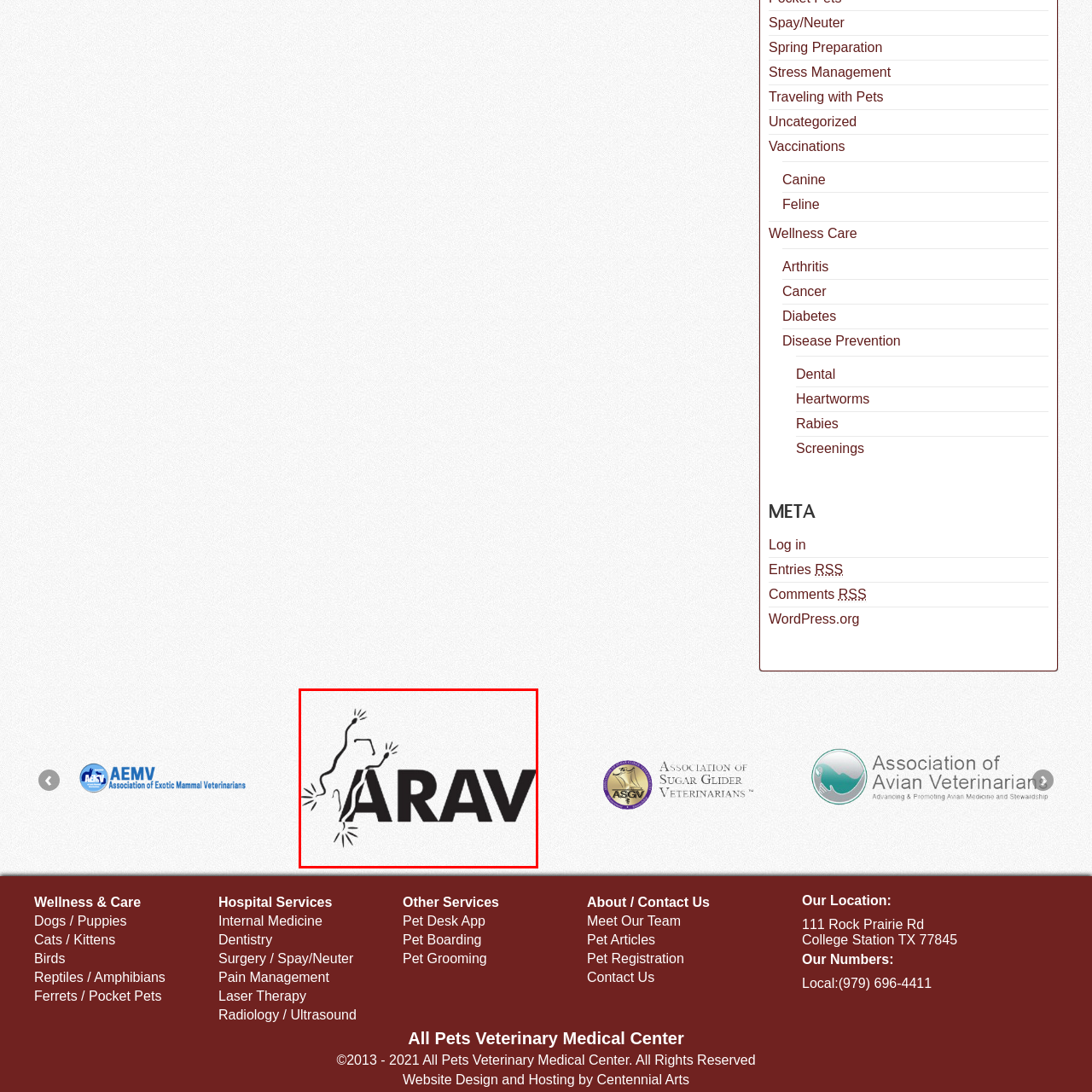Explain in detail what is shown in the red-bordered image.

The image features the logo of the Association of Reptilian and Amphibian Veterinarians (ARAV). It showcases the acronym "ARAV" prominently, accompanied by an artistic depiction of a reptilian figure, which reflects the organization's focus on veterinary care for reptiles and amphibians. The logo combines a naturalistic design element with bold typography, symbolizing the commitment to the health and welfare of these species. The simplicity of the design emphasizes the organization's mission while providing a professional and approachable aesthetic.